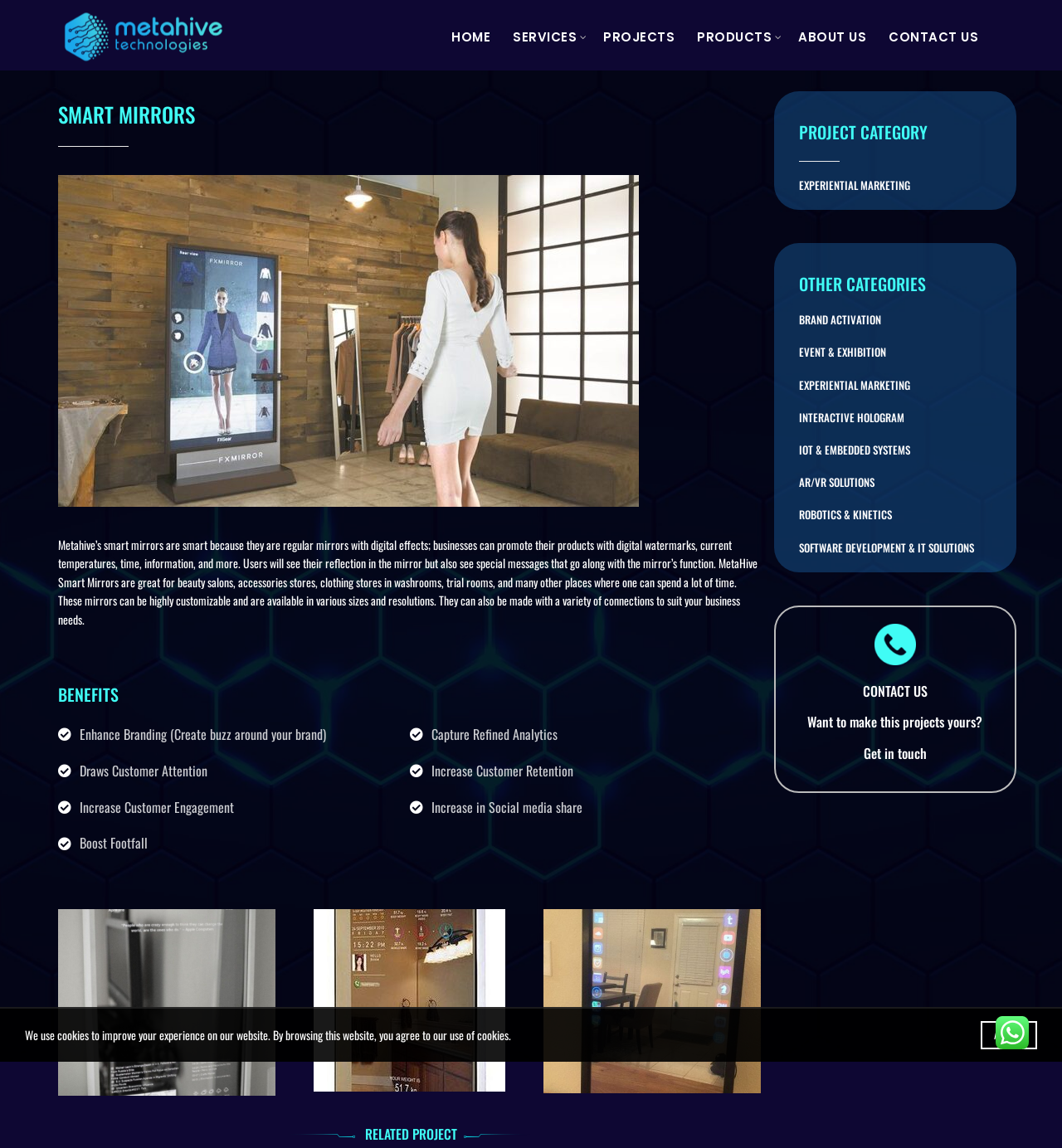What is the call-to-action for users interested in the smart mirror project?
Based on the image, answer the question in a detailed manner.

The webpage has a call-to-action for users interested in the smart mirror project, encouraging them to 'Get in touch' with Metahive Technologies to make the project their own.